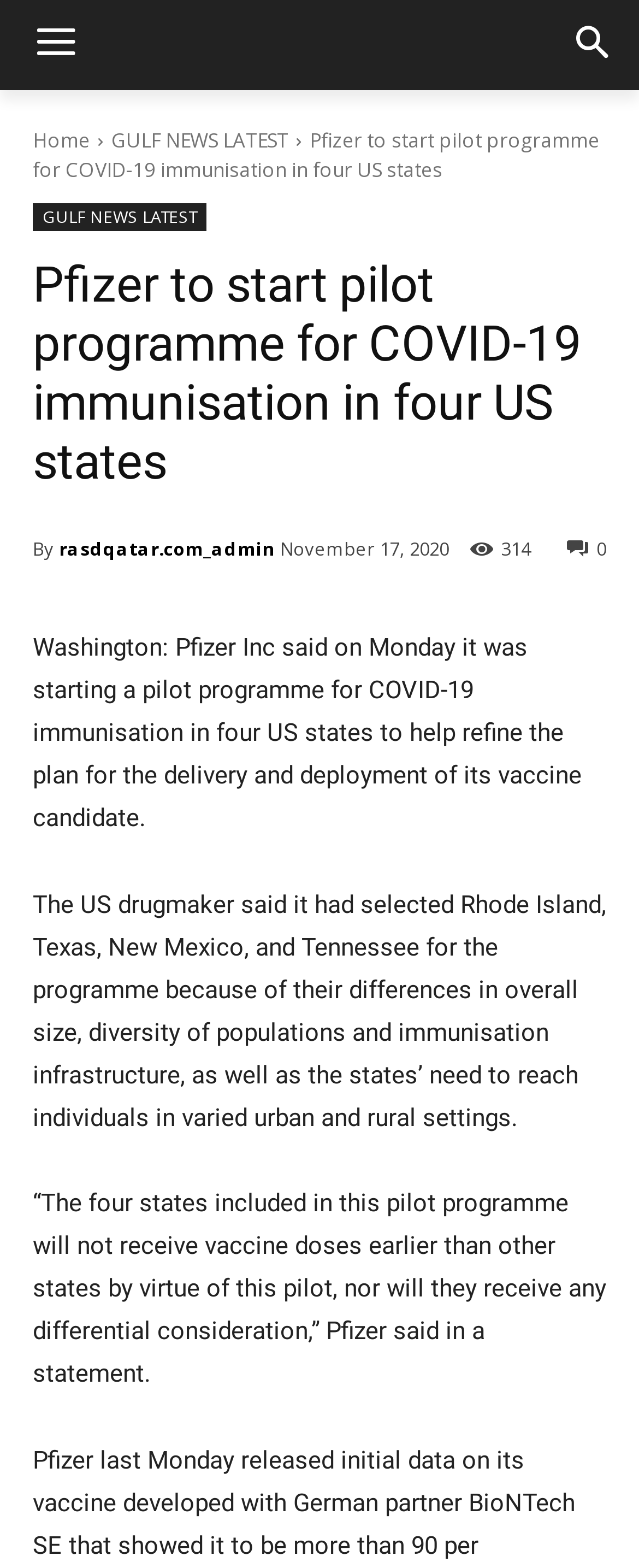How many states are selected for the pilot programme?
Using the image as a reference, give an elaborate response to the question.

The answer can be inferred from the text 'The US drugmaker said it had selected Rhode Island, Texas, New Mexico, and Tennessee for the programme...' which mentions four states.